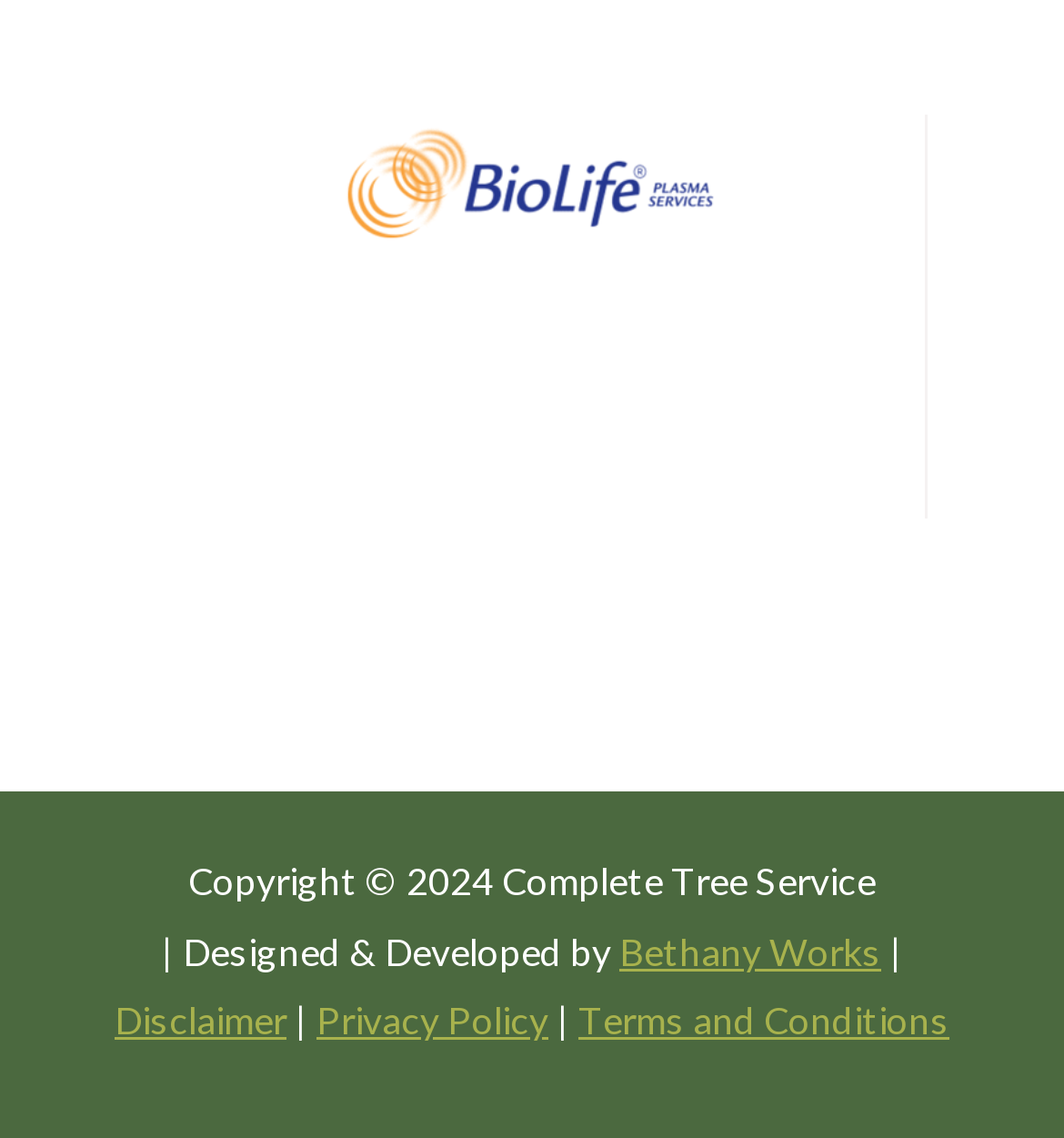What is the position of the 'Terms and Conditions' link?
Answer with a single word or short phrase according to what you see in the image.

last